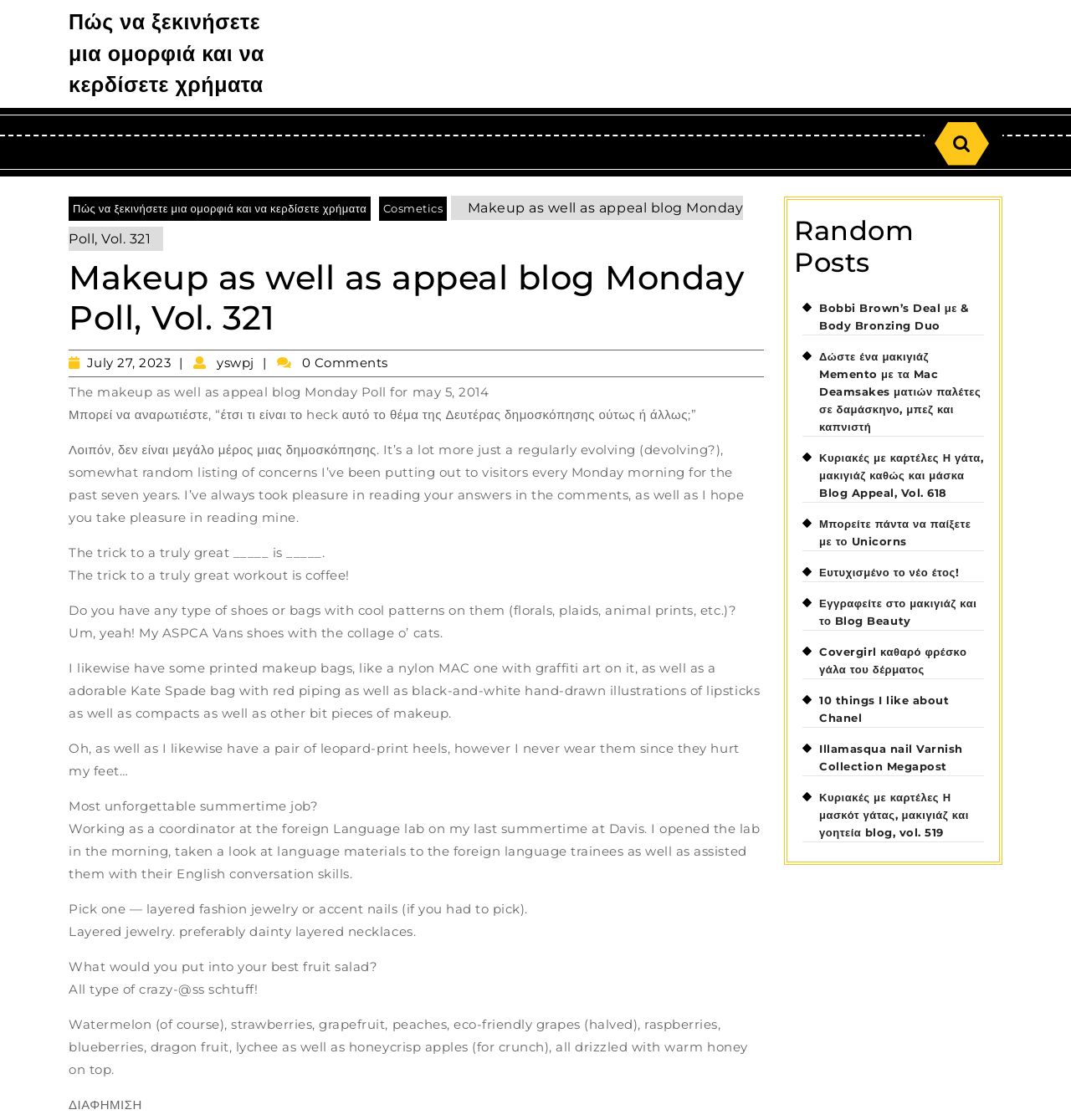Specify the bounding box coordinates for the region that must be clicked to perform the given instruction: "Subscribe to the makeup and beauty blog".

[0.765, 0.533, 0.912, 0.56]